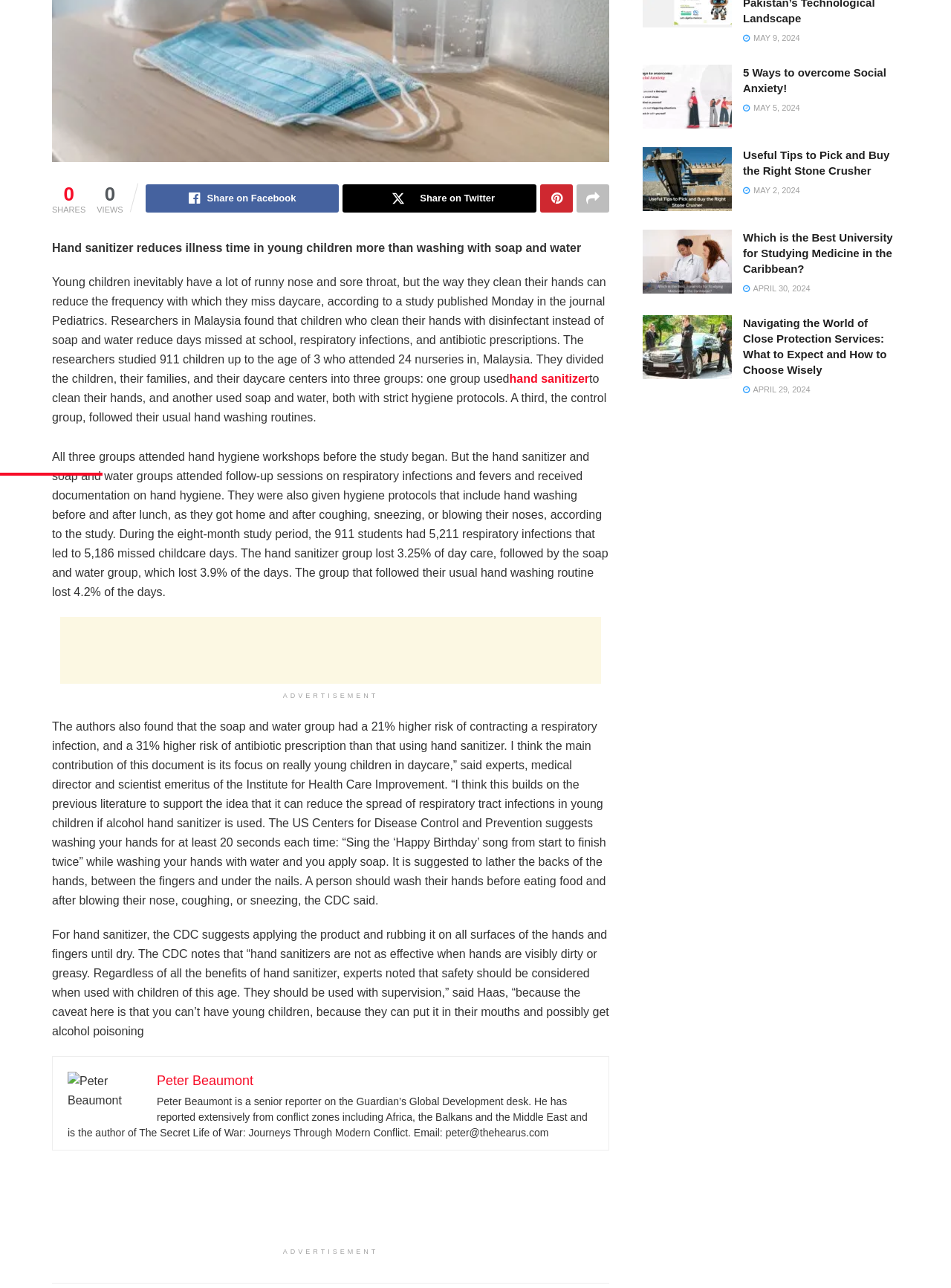From the given element description: "parent_node: Share on Facebook", find the bounding box for the UI element. Provide the coordinates as four float numbers between 0 and 1, in the order [left, top, right, bottom].

[0.568, 0.143, 0.602, 0.165]